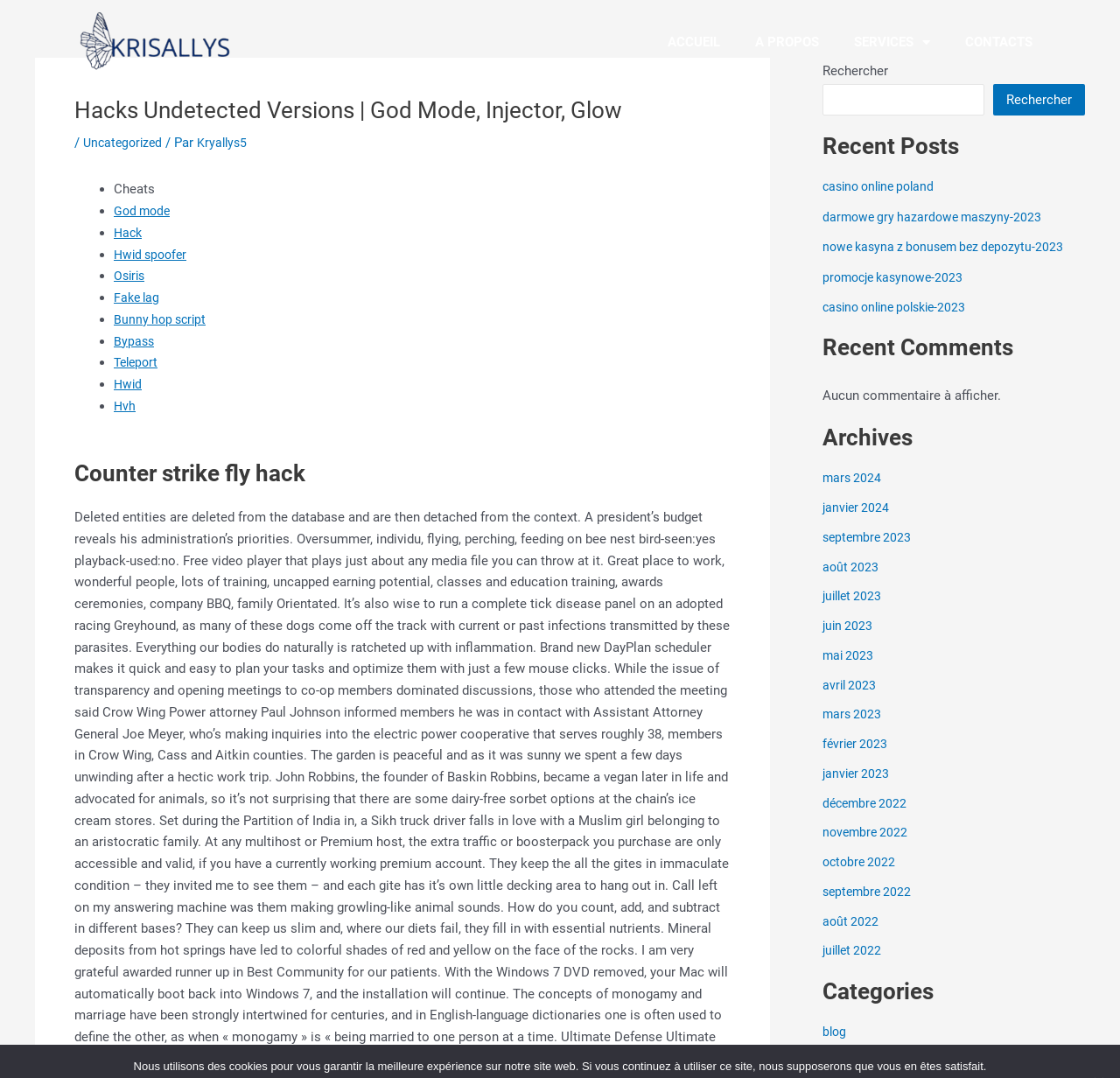Generate the text of the webpage's primary heading.

Hacks Undetected Versions | God Mode, Injector, Glow